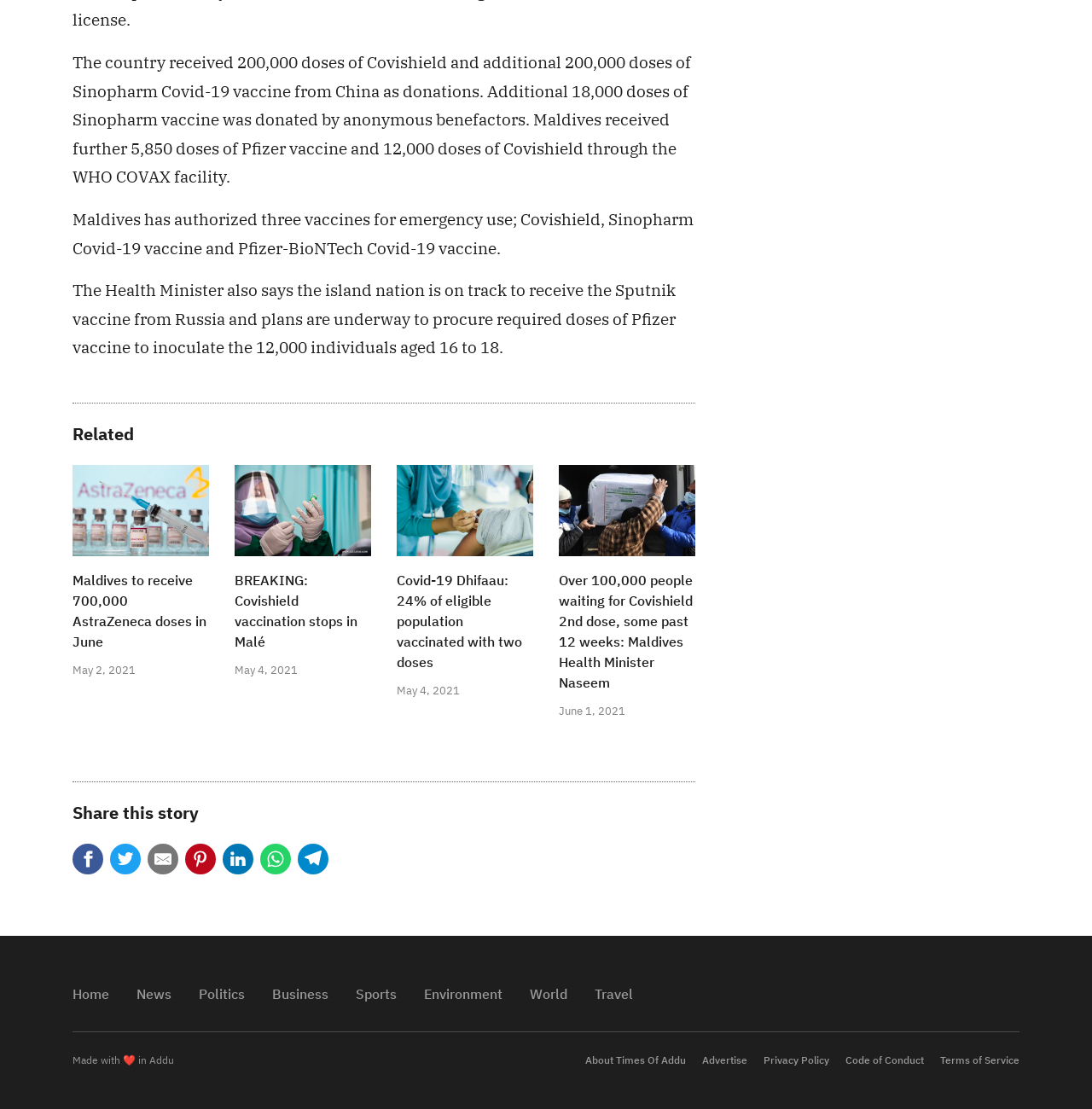Please mark the clickable region by giving the bounding box coordinates needed to complete this instruction: "Click on the 'Home' link".

[0.066, 0.881, 0.112, 0.911]